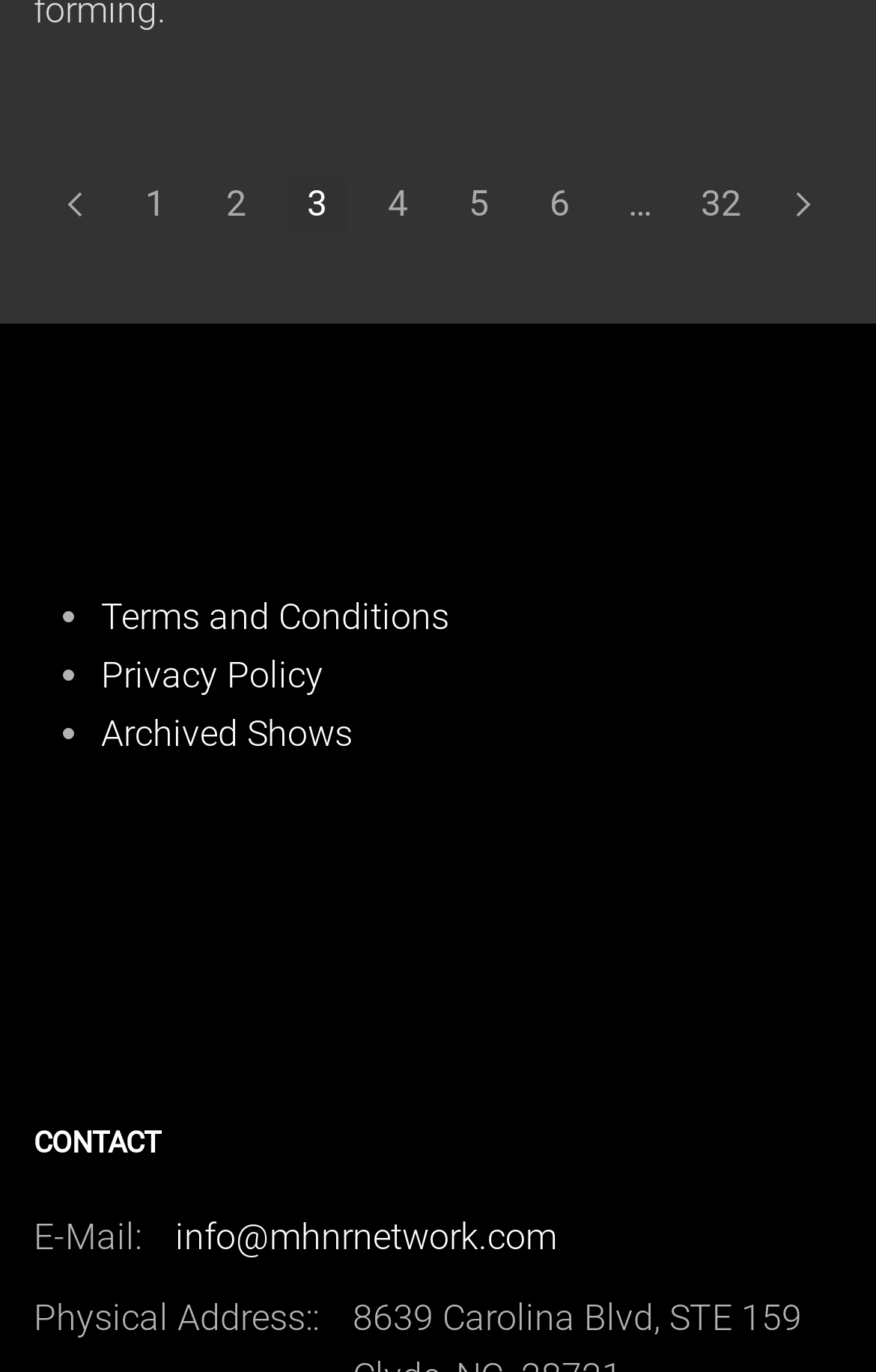Find the bounding box coordinates of the UI element according to this description: "Events".

None